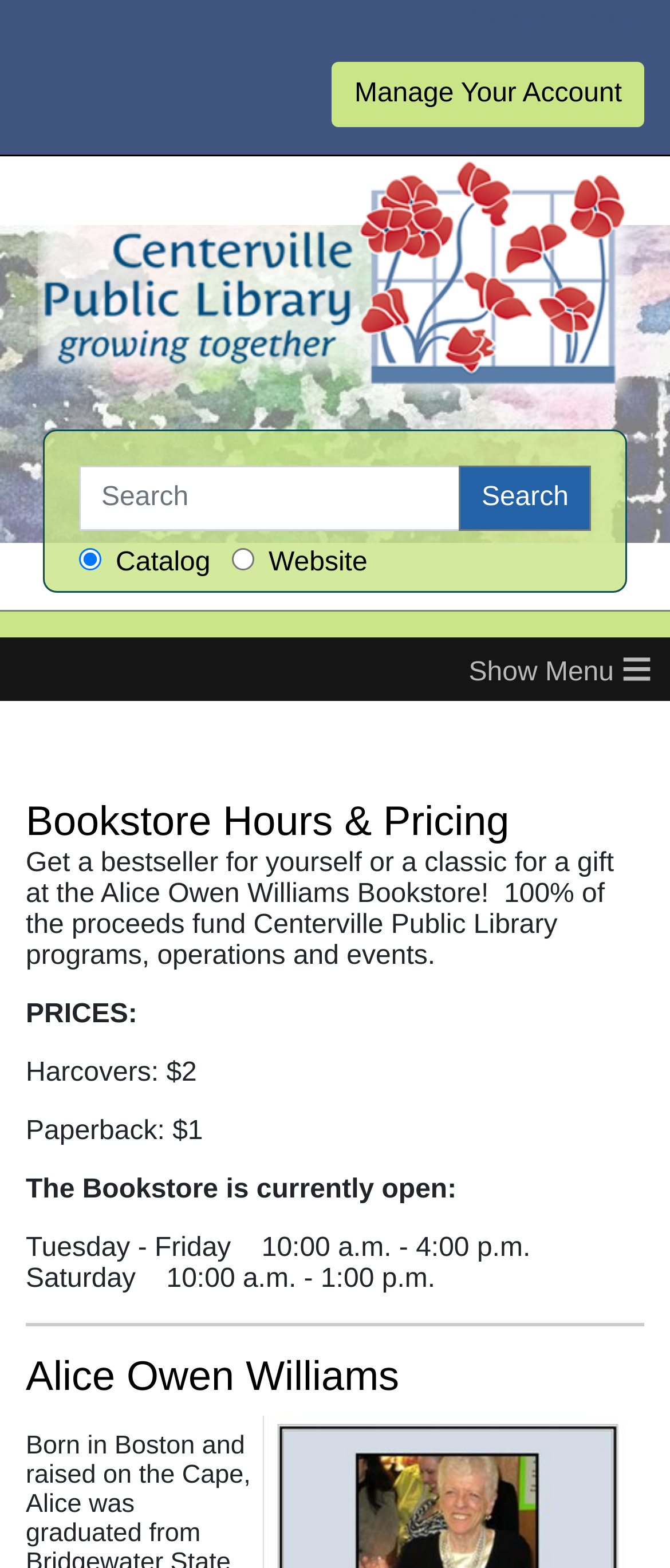How much does a paperback cost?
Using the image, respond with a single word or phrase.

$1